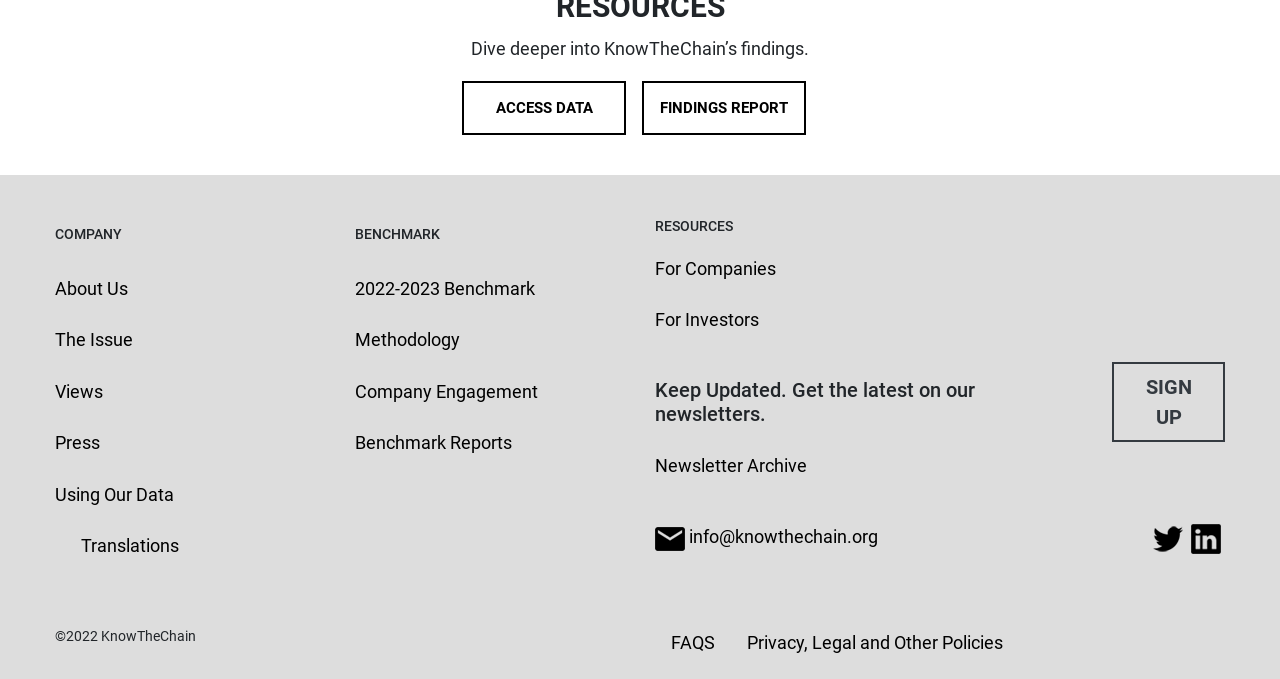Identify the bounding box coordinates of the region I need to click to complete this instruction: "Call the toll-free number".

None